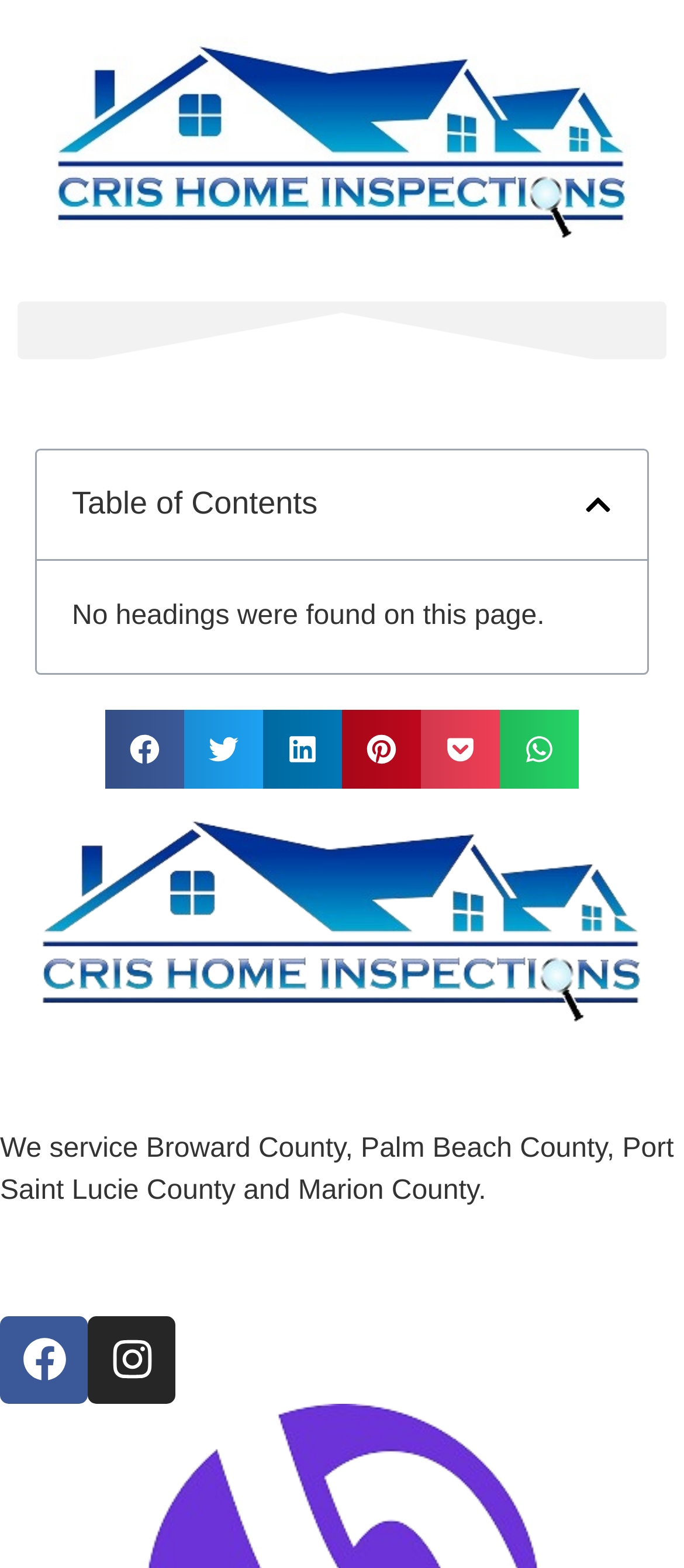Identify the bounding box for the UI element specified in this description: "Facebook". The coordinates must be four float numbers between 0 and 1, formatted as [left, top, right, bottom].

[0.0, 0.839, 0.128, 0.895]